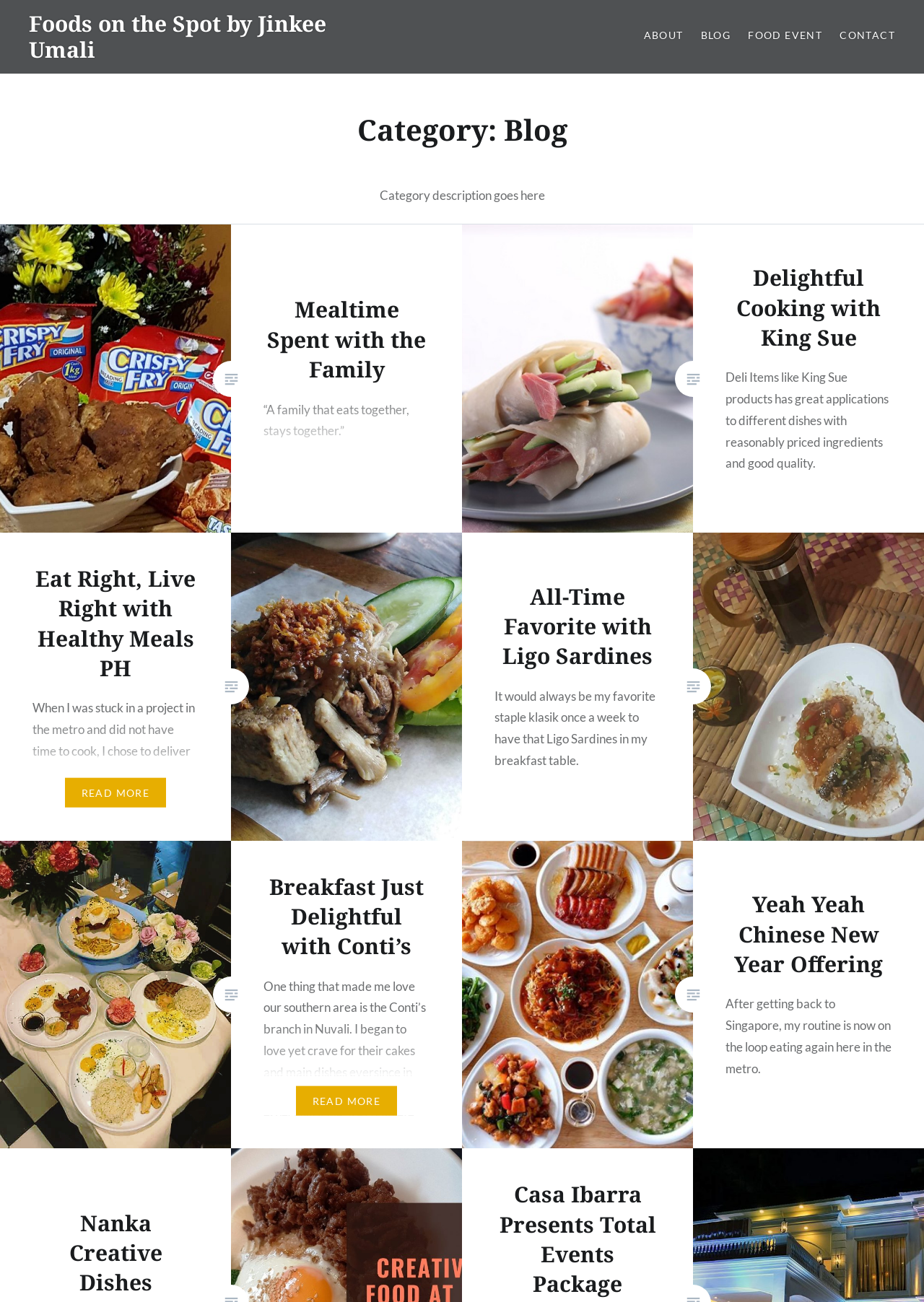Find the bounding box coordinates of the element I should click to carry out the following instruction: "Click on ABOUT".

[0.697, 0.021, 0.74, 0.033]